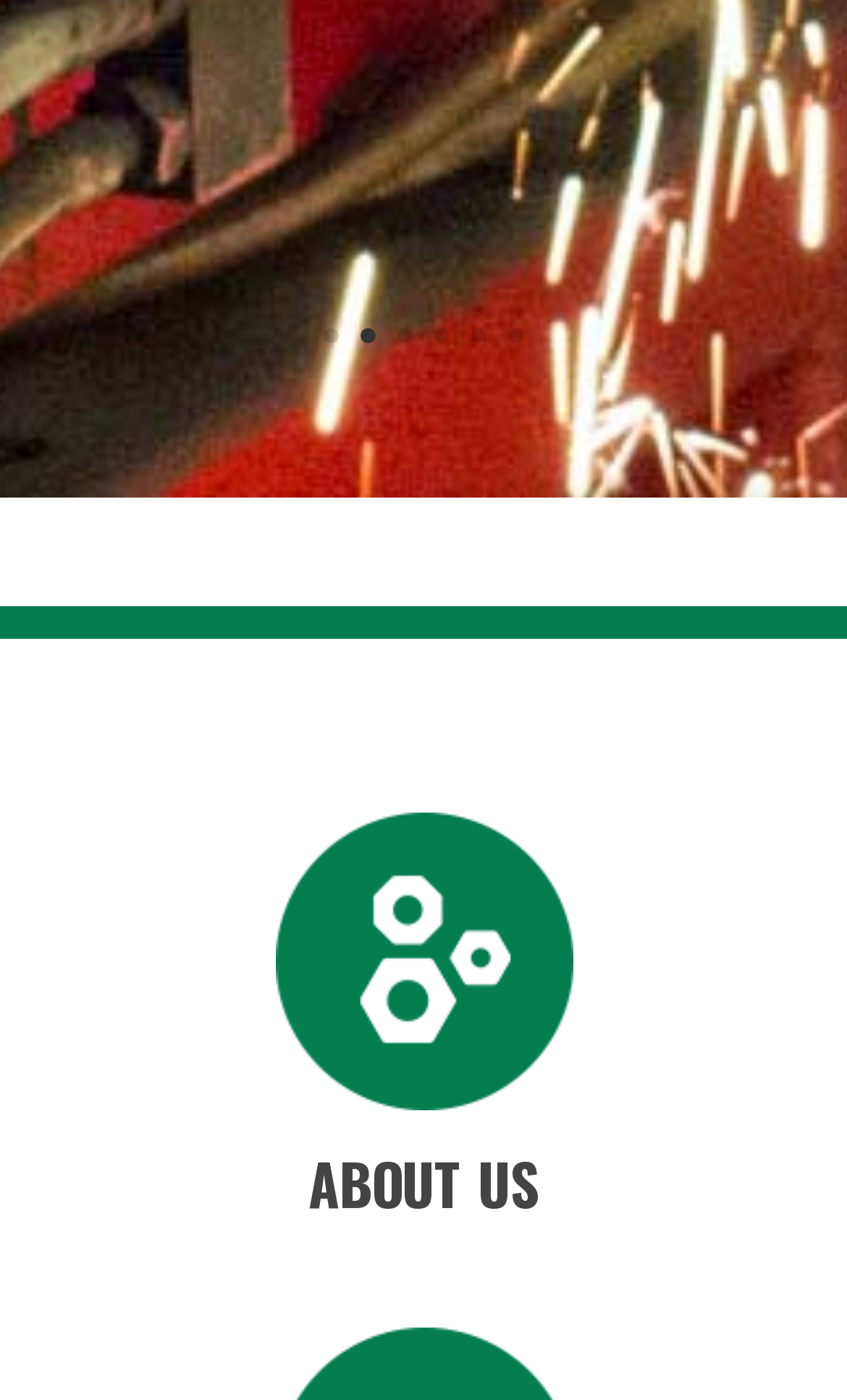Analyze the image and answer the question with as much detail as possible: 
Is there an image on the webpage?

I examined the webpage and found an image element with the description 'about_callout', which indicates that there is an image on the webpage.